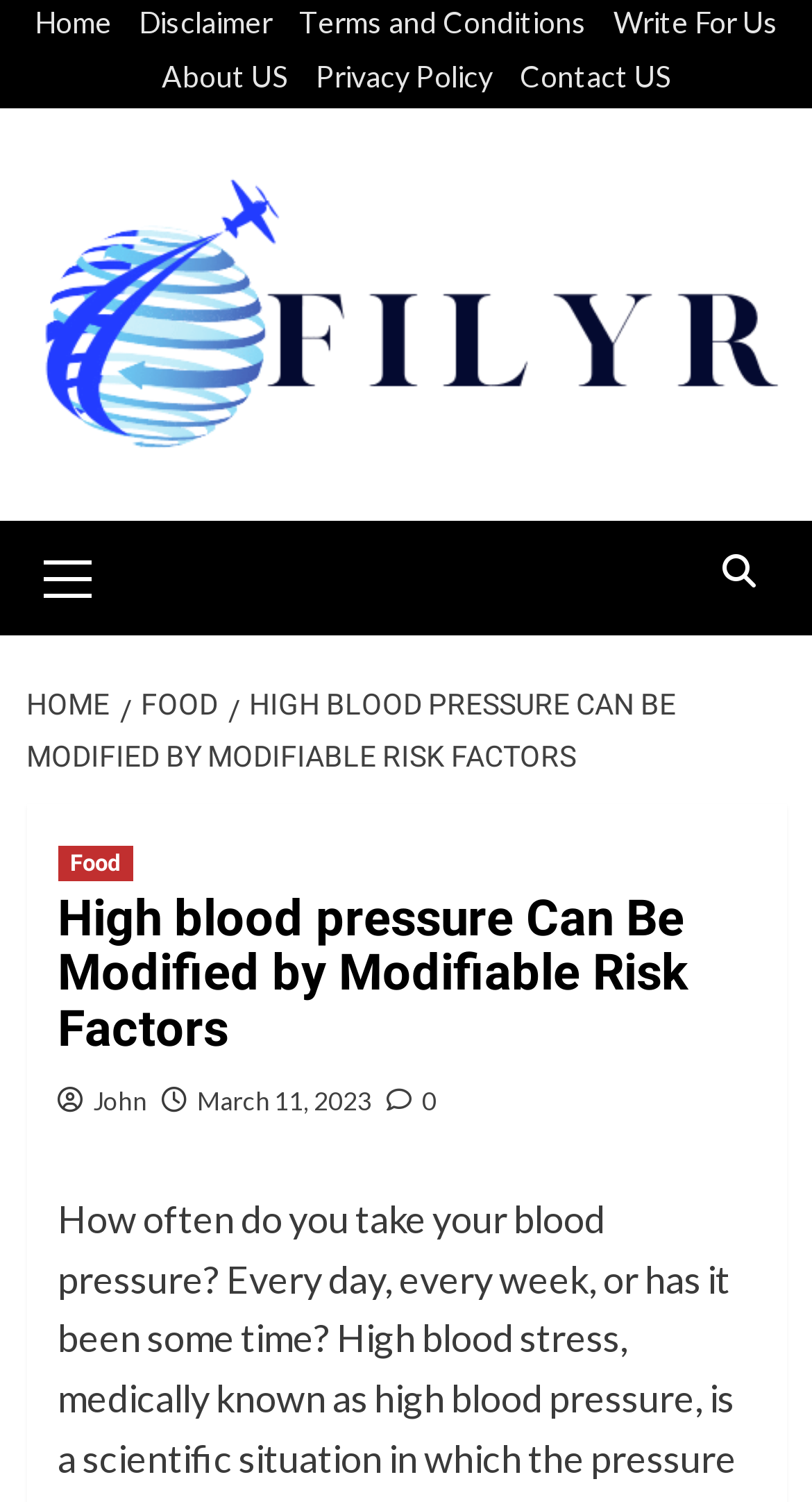Provide a single word or phrase to answer the given question: 
How many main menu items are there?

6